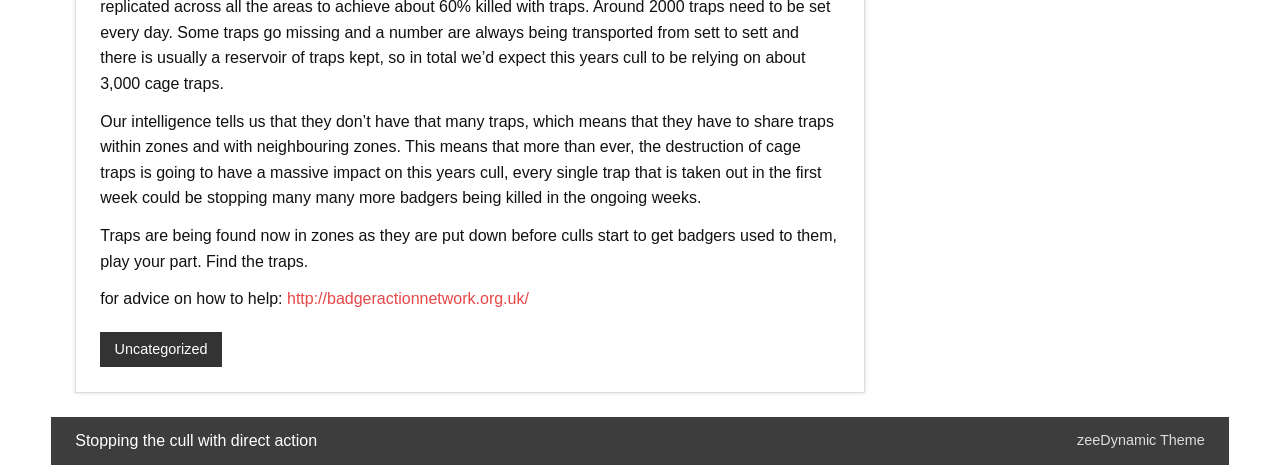Given the content of the image, can you provide a detailed answer to the question?
What is the main purpose of destroying cage traps?

According to the text, destroying cage traps will have a massive impact on this year's cull, and every single trap taken out in the first week could be stopping many more badgers being killed in the ongoing weeks.